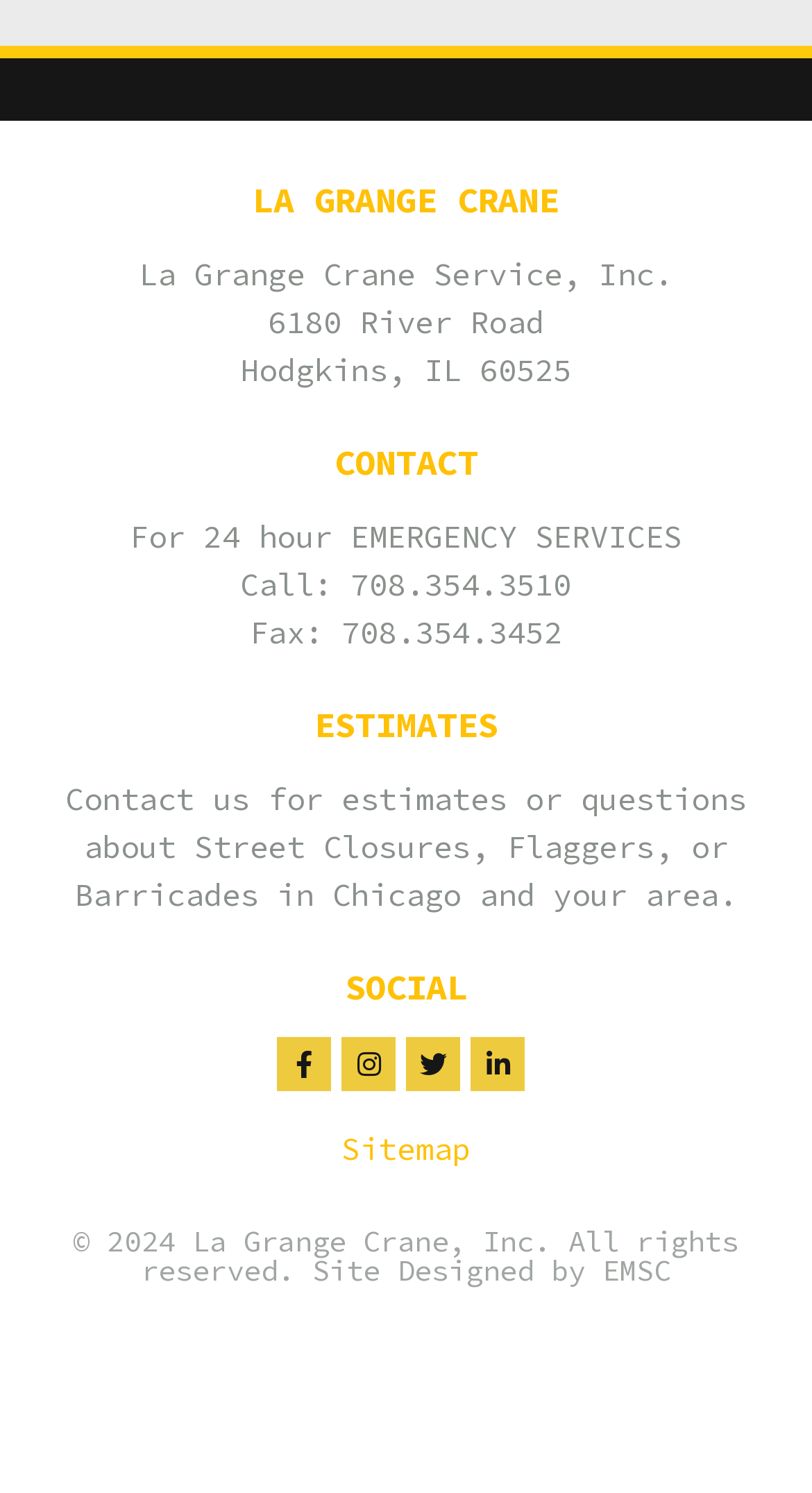Identify the bounding box coordinates for the UI element described by the following text: "Contact us". Provide the coordinates as four float numbers between 0 and 1, in the format [left, top, right, bottom].

[0.081, 0.522, 0.307, 0.549]